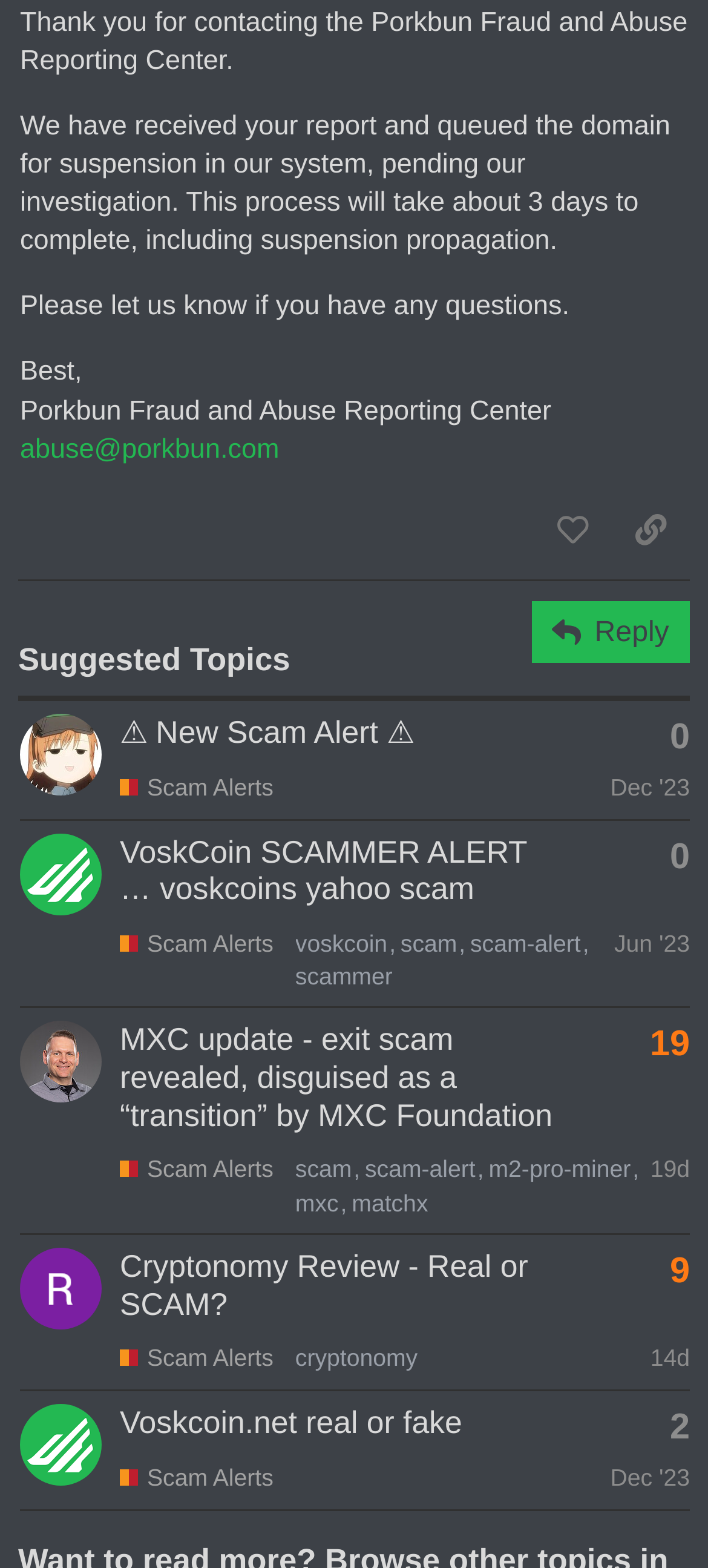Provide the bounding box coordinates of the section that needs to be clicked to accomplish the following instruction: "View the topic 'Raj_Malani Cryptonomy Review - Real or SCAM?'."

[0.027, 0.787, 0.974, 0.887]